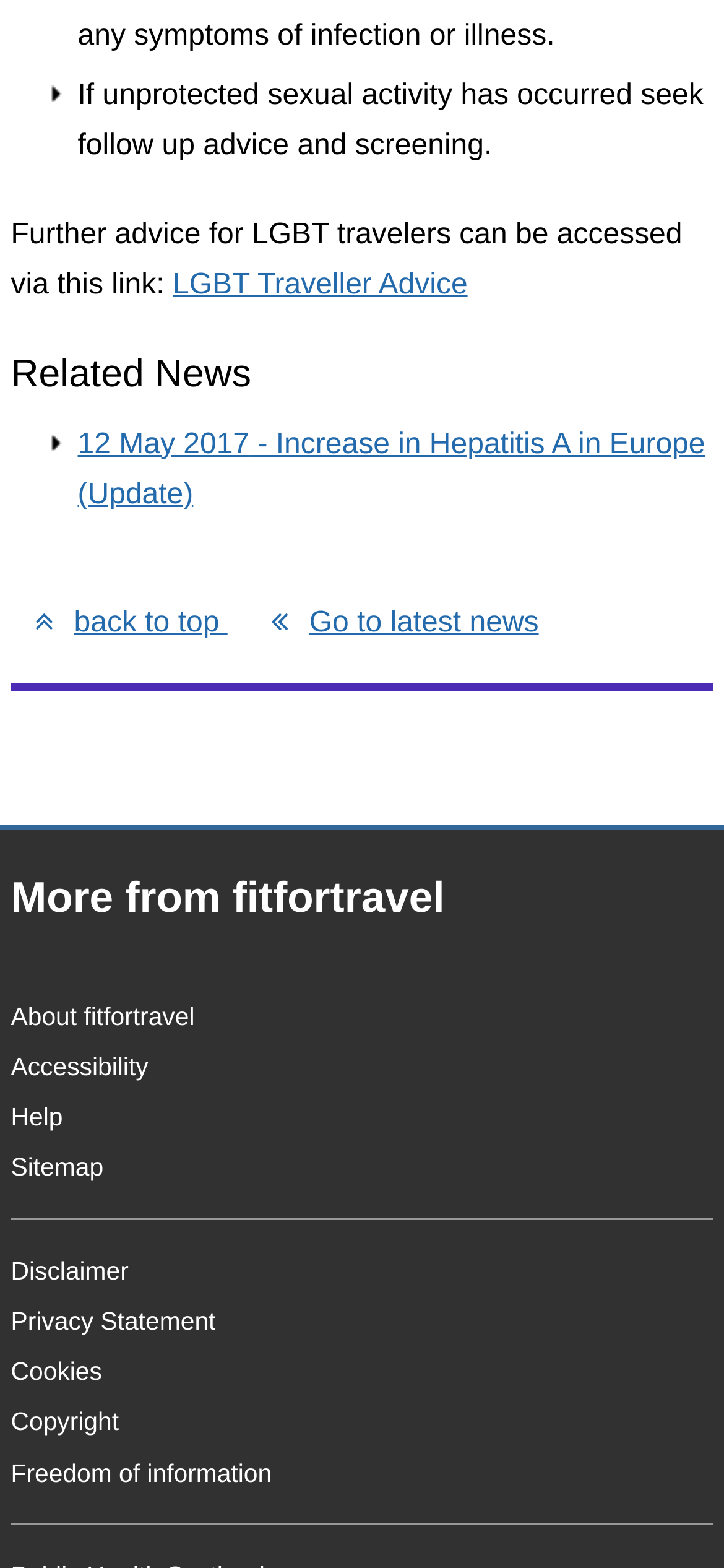Where can LGBT travelers get further advice?
Please respond to the question with a detailed and informative answer.

The webpage has a static text element that mentions 'Further advice for LGBT travelers can be accessed via this link'. This implies that LGBT travelers can get further advice by clicking on the provided link.